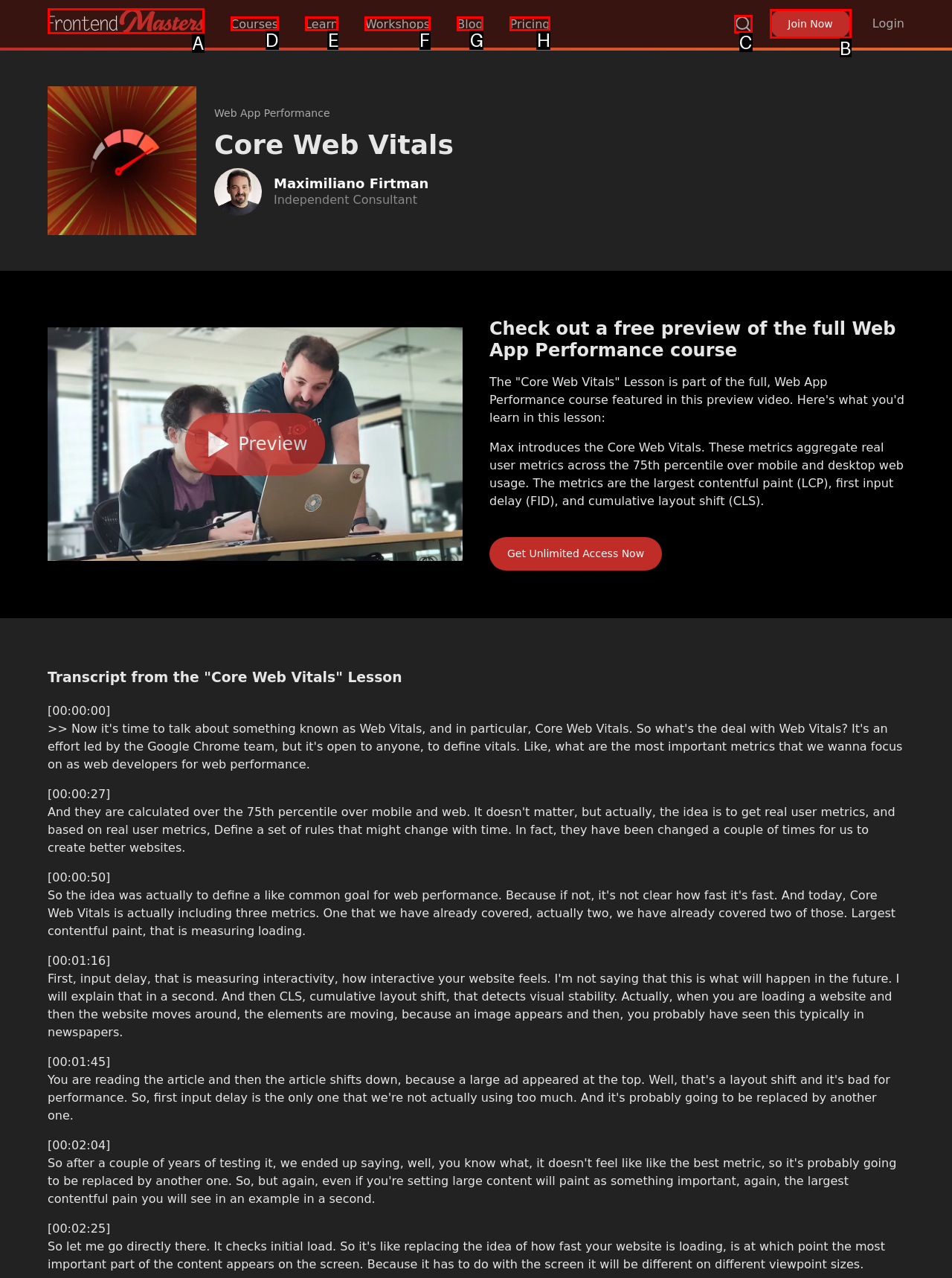Indicate which HTML element you need to click to complete the task: Join Now. Provide the letter of the selected option directly.

B